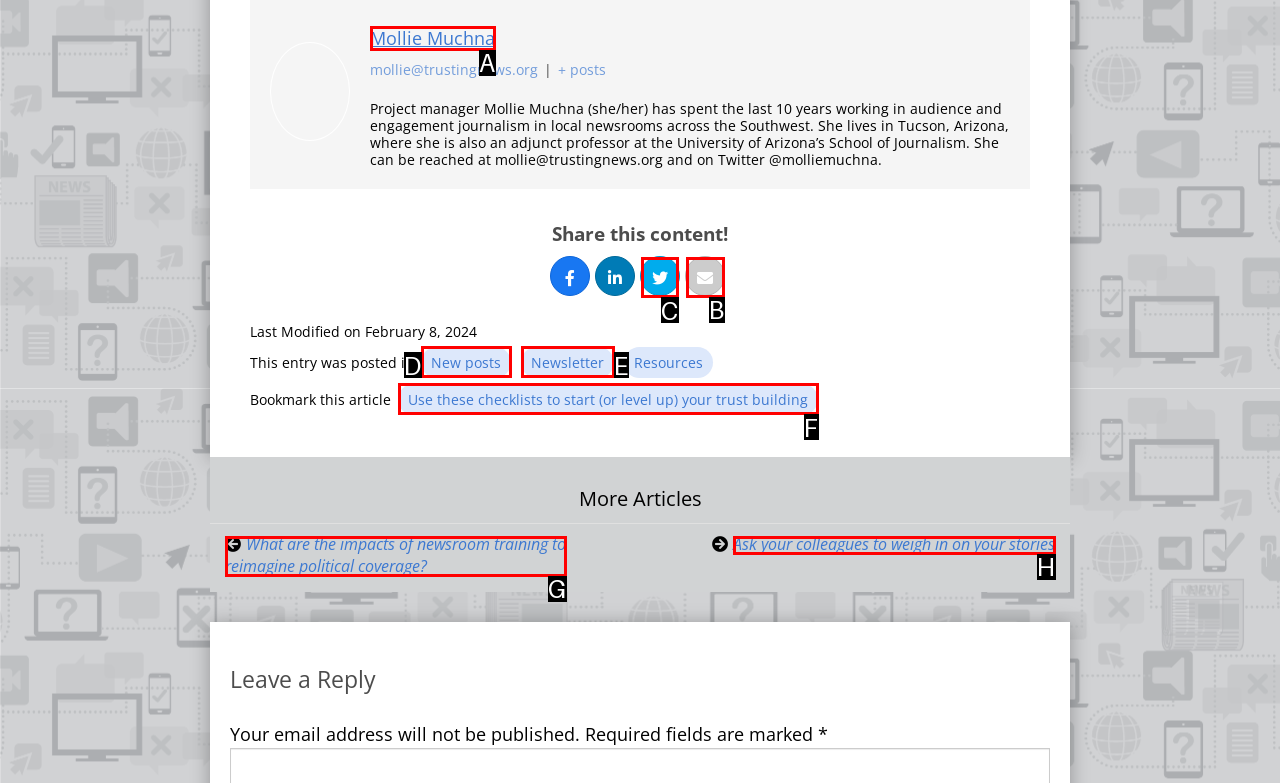Given the task: Share this content on Twitter, point out the letter of the appropriate UI element from the marked options in the screenshot.

C